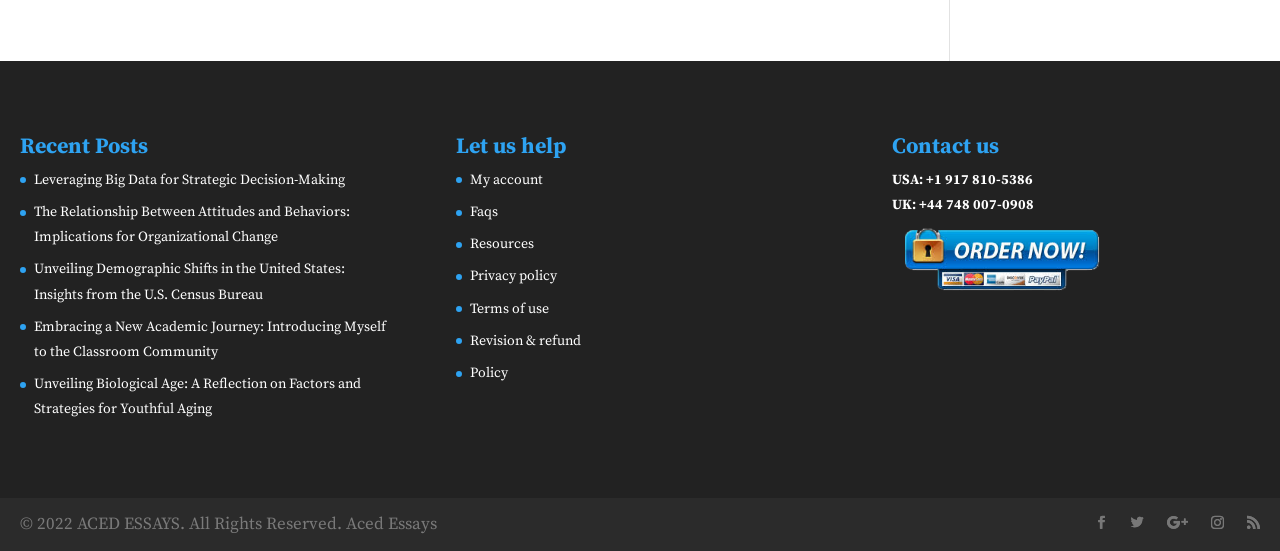Using the provided element description "RSS", determine the bounding box coordinates of the UI element.

None